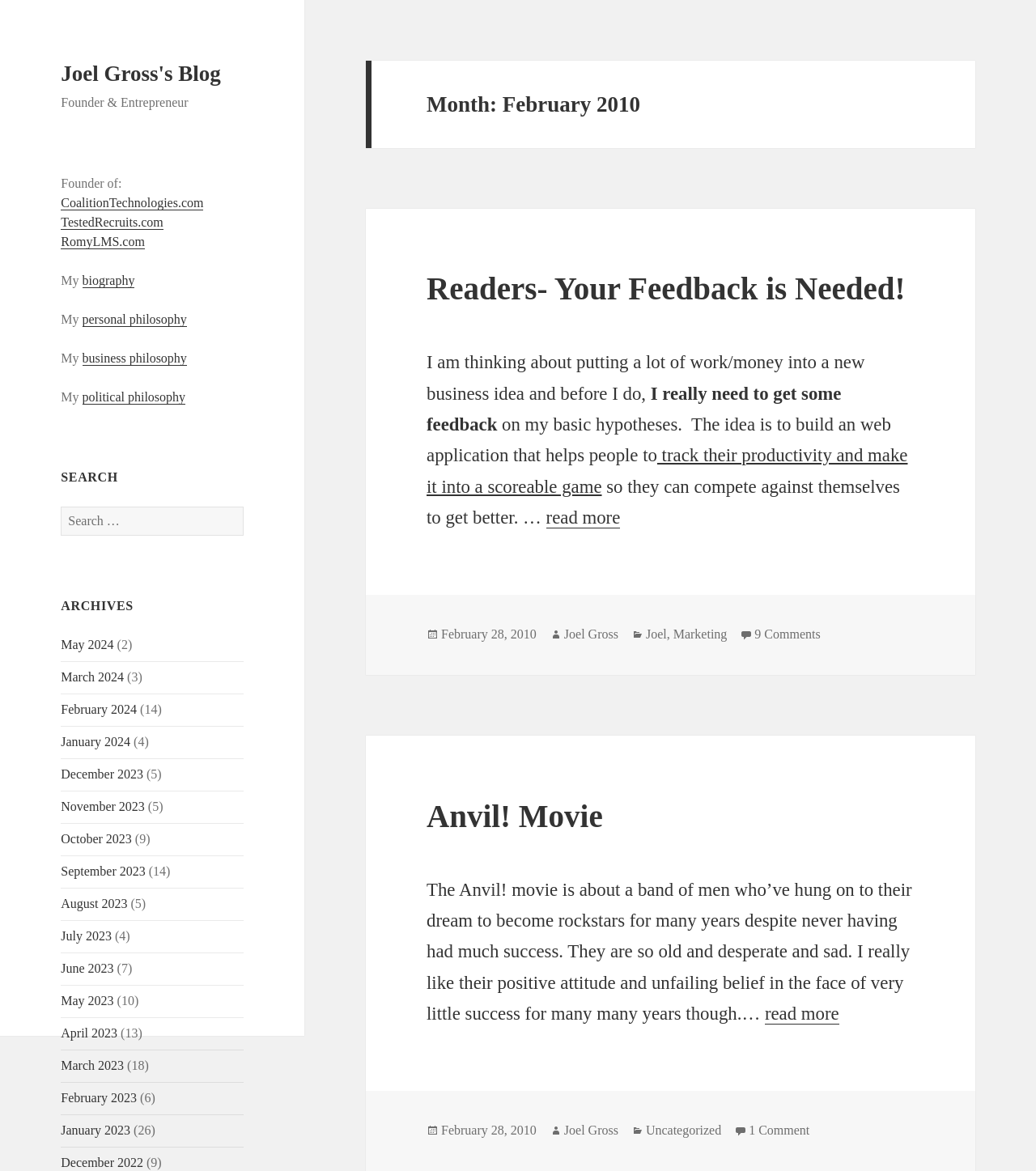What is the date of the post 'Readers- Your Feedback is Needed!'?
Look at the screenshot and respond with a single word or phrase.

February 28, 2010